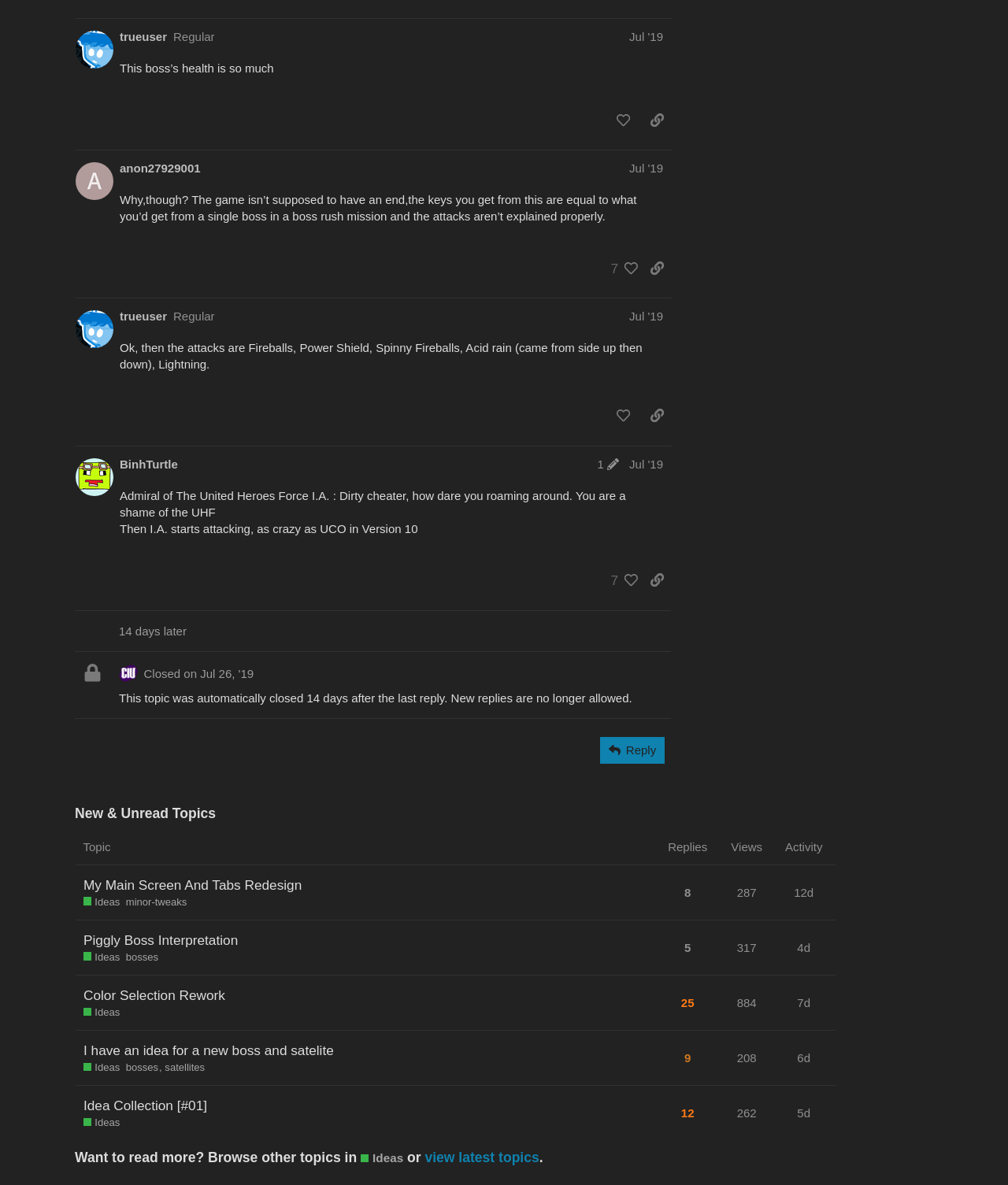What is the status of topic #9?
Please respond to the question with a detailed and informative answer.

The status of topic #9 is closed, as indicated by the text 'Closed' and the message 'This topic was automatically closed 14 days after the last reply. New replies are no longer allowed'.